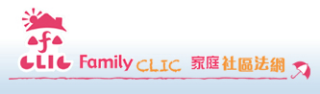Provide a brief response to the question using a single word or phrase: 
What is the focus of the center?

Accessibility and support